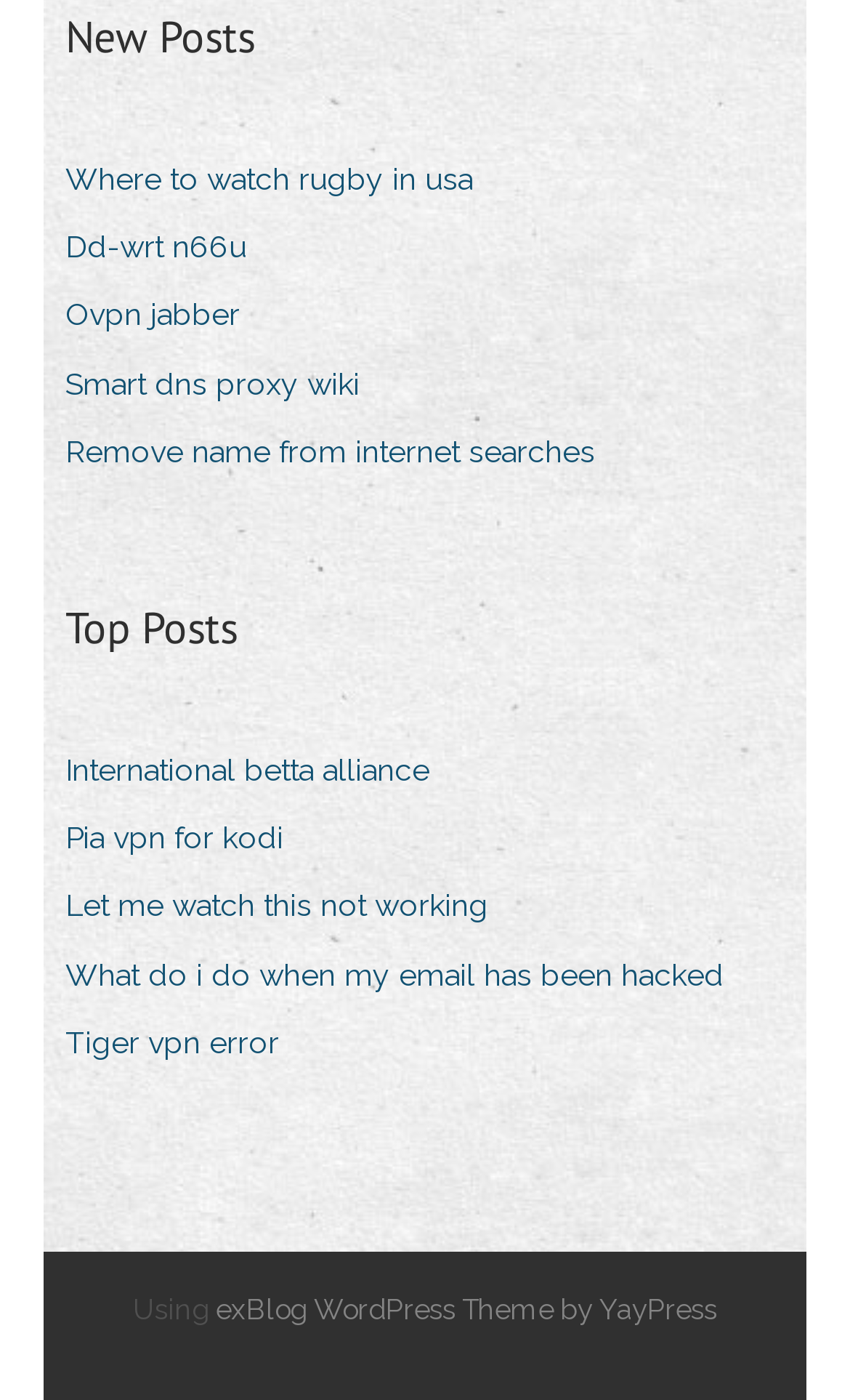Locate the bounding box coordinates of the element to click to perform the following action: 'Read about where to watch rugby in USA'. The coordinates should be given as four float values between 0 and 1, in the form of [left, top, right, bottom].

[0.077, 0.108, 0.595, 0.15]